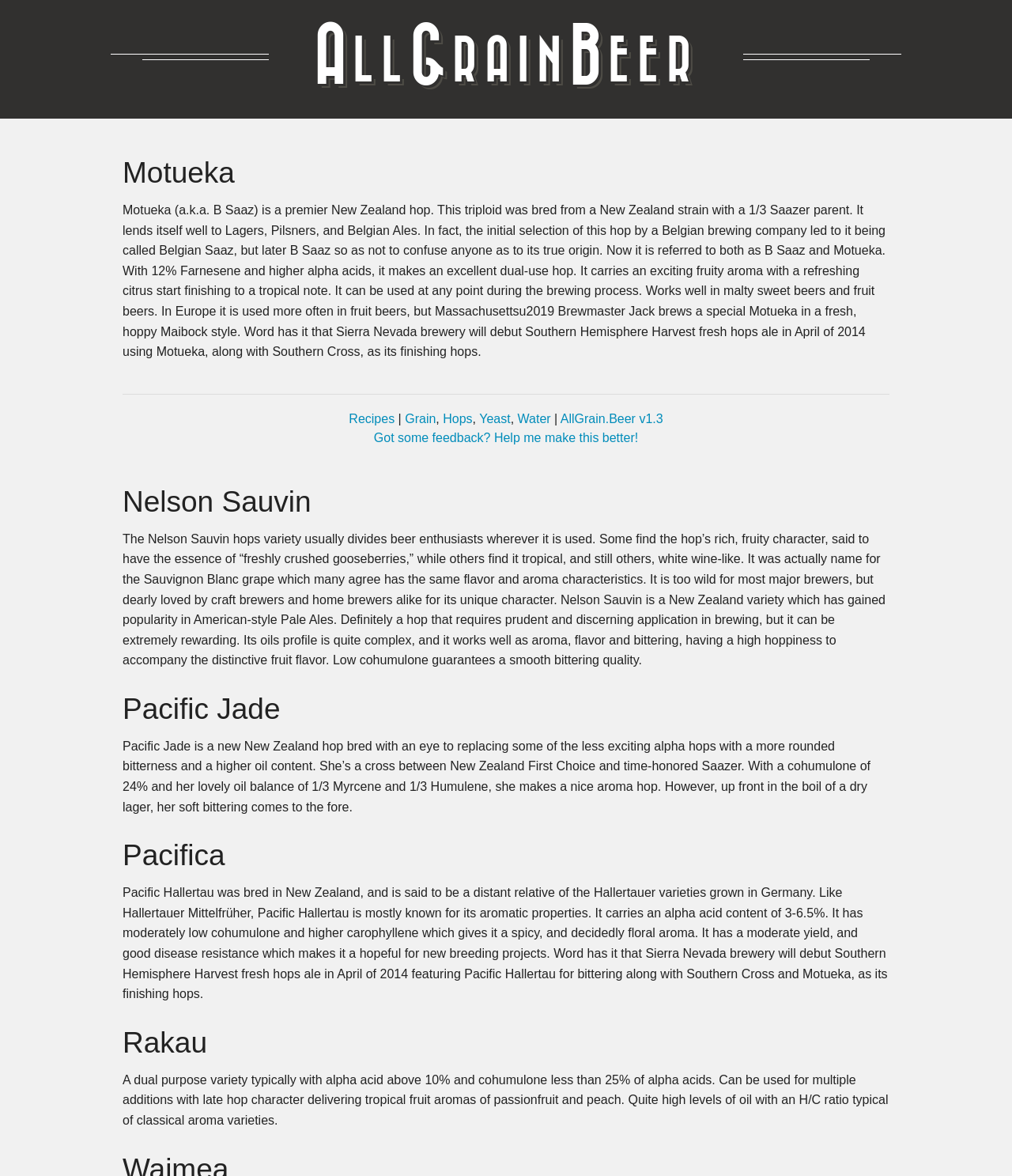Determine the coordinates of the bounding box for the clickable area needed to execute this instruction: "Click on '10 Best Places to Eat In Jaipur'".

None